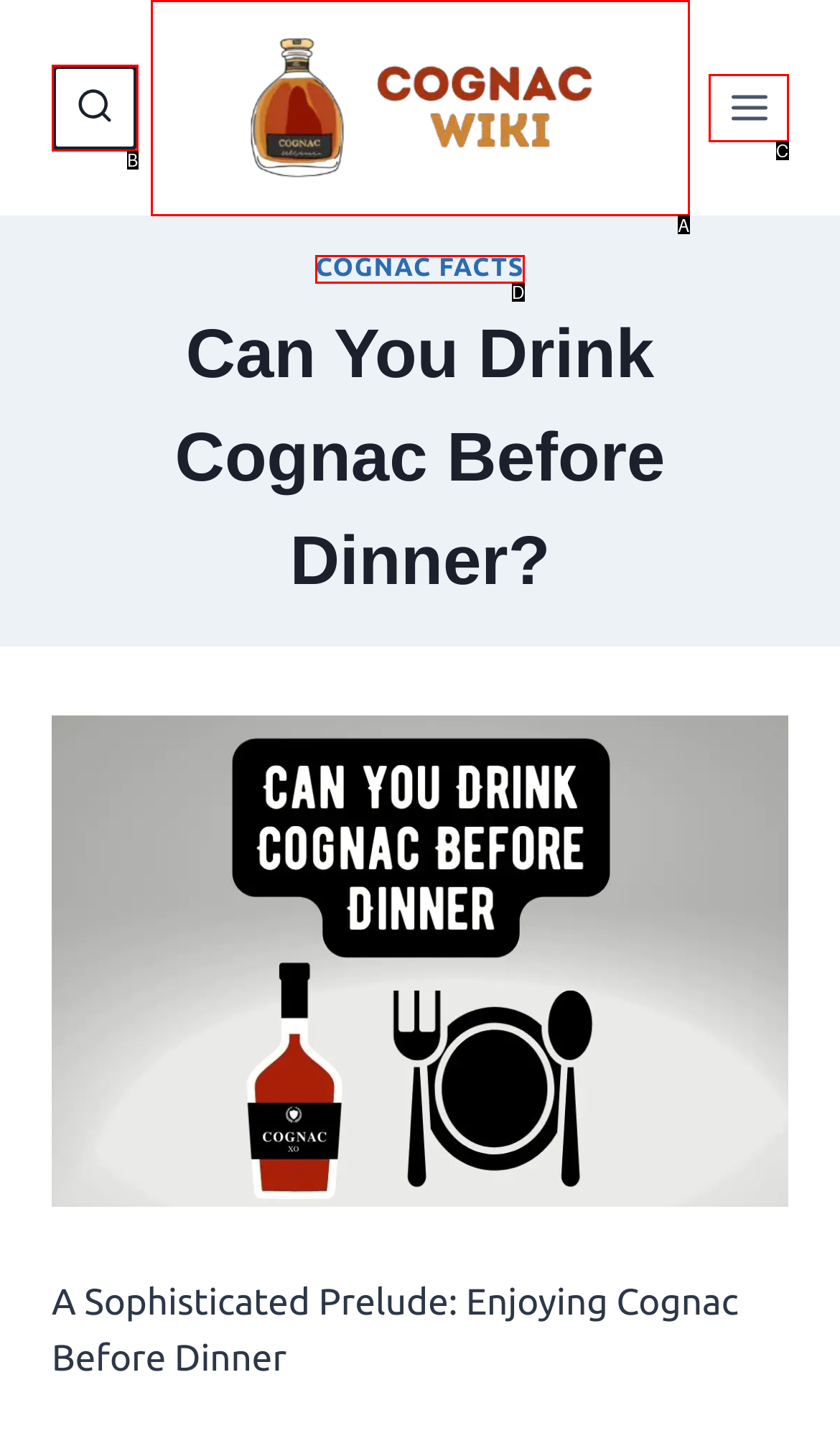Choose the letter that best represents the description: Cognac Facts. Answer with the letter of the selected choice directly.

D